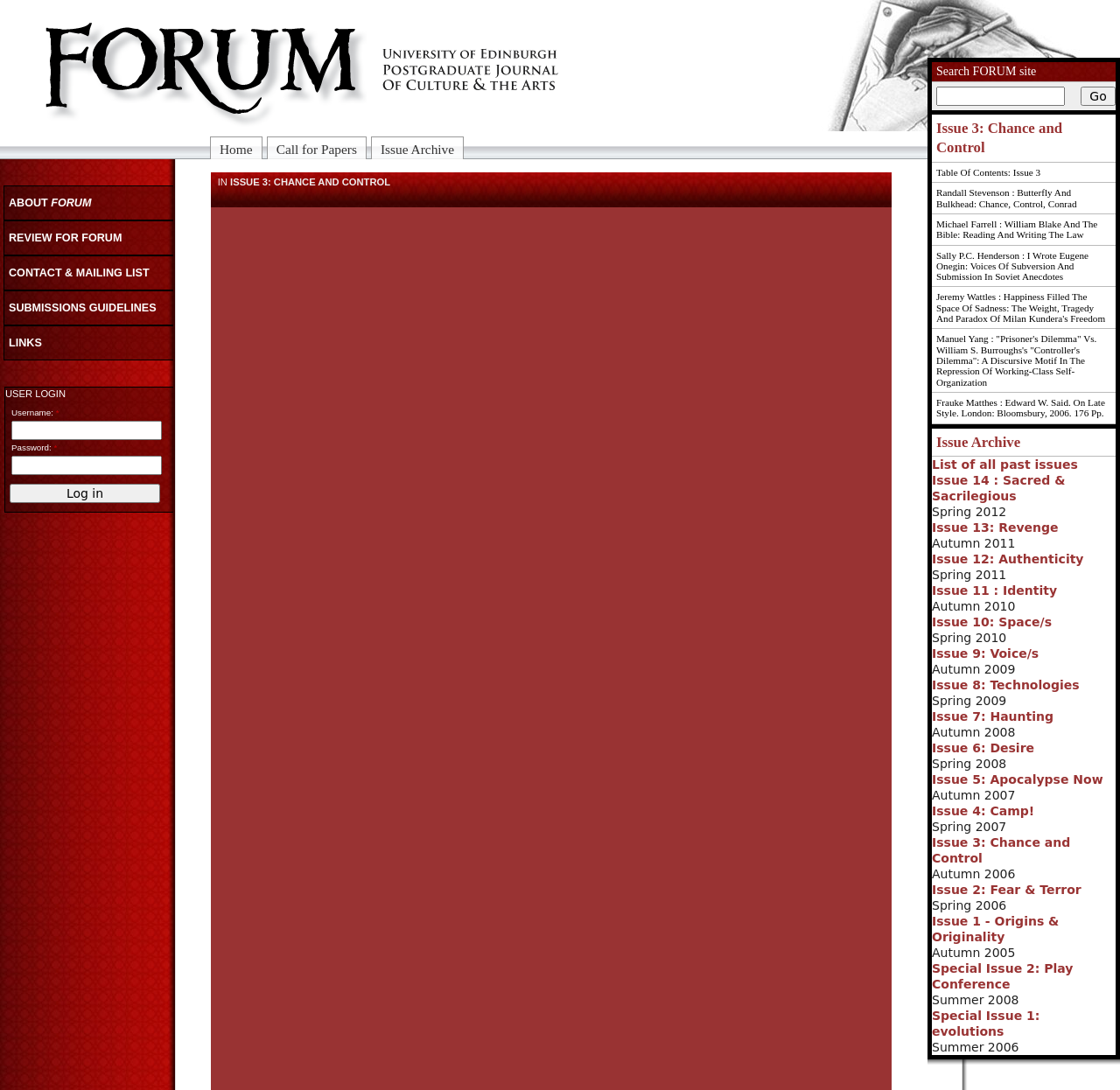Please specify the bounding box coordinates for the clickable region that will help you carry out the instruction: "Click the 'Go' button".

None